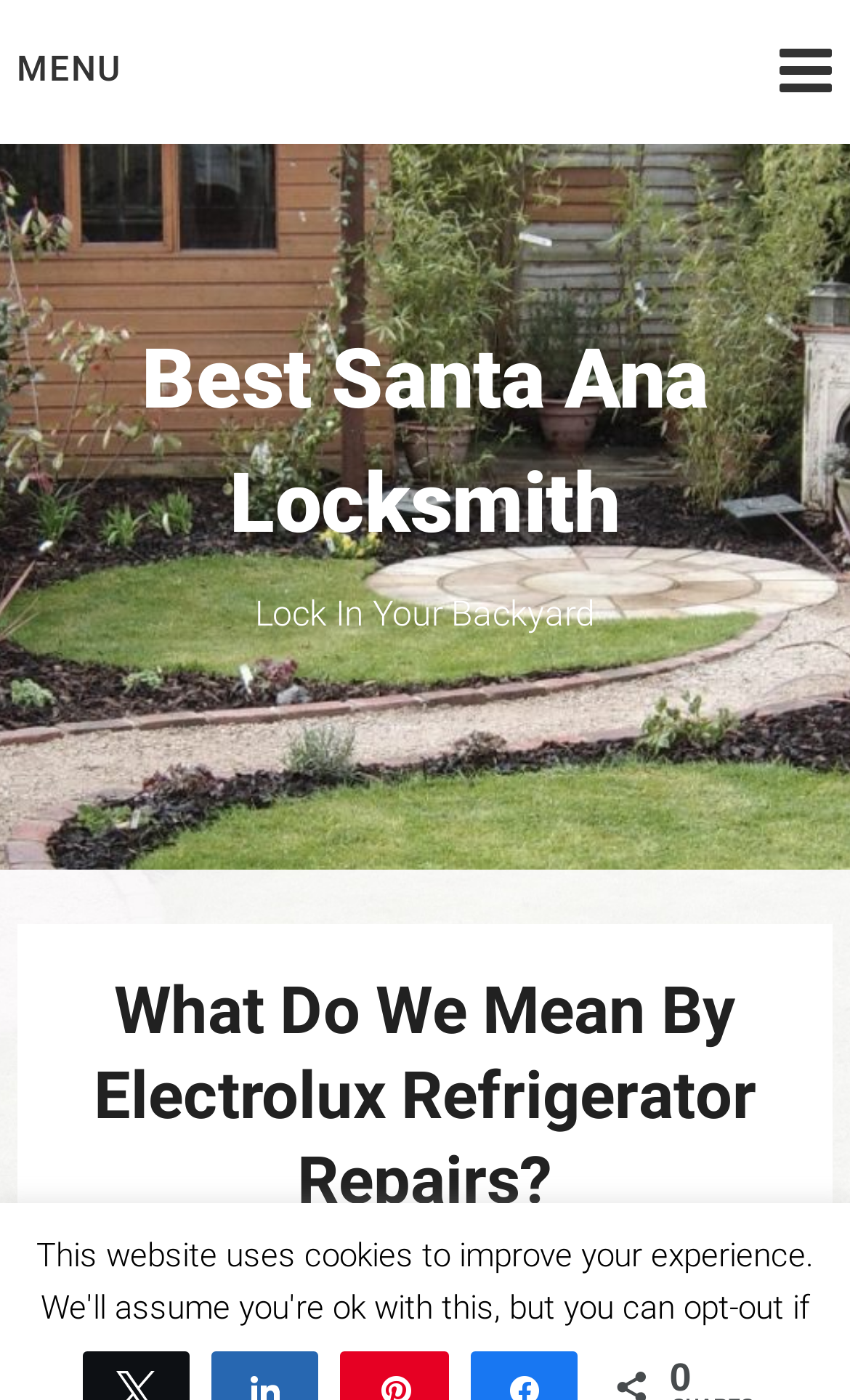Locate the primary heading on the webpage and return its text.

What Do We Mean By Electrolux Refrigerator Repairs?